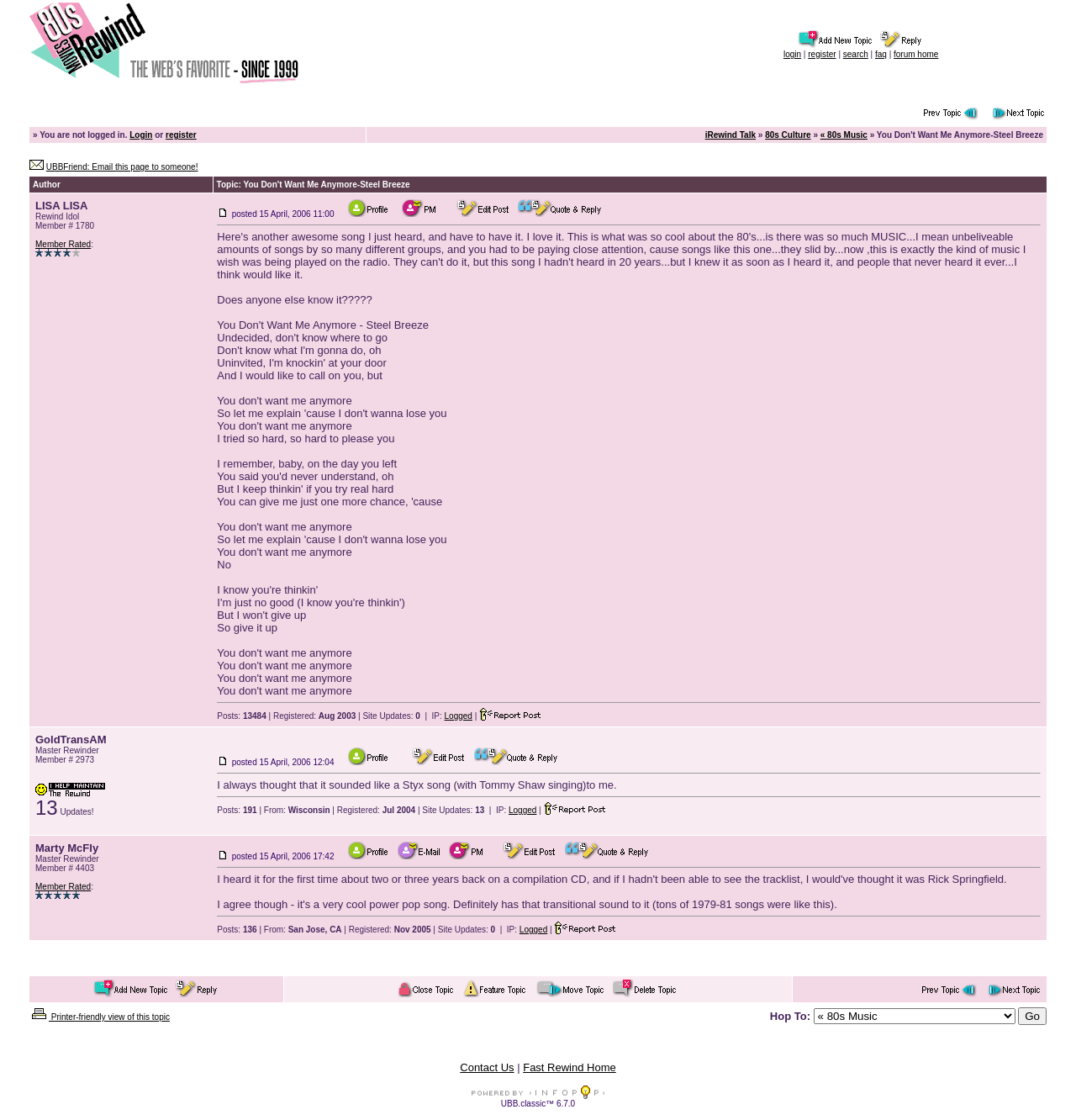Based on the image, provide a detailed and complete answer to the question: 
What is the rating of the author?

I found the rating of the author by looking at the text 'Member Rated: 4' which is located next to the author's name. This text indicates that the author has a rating of 4.